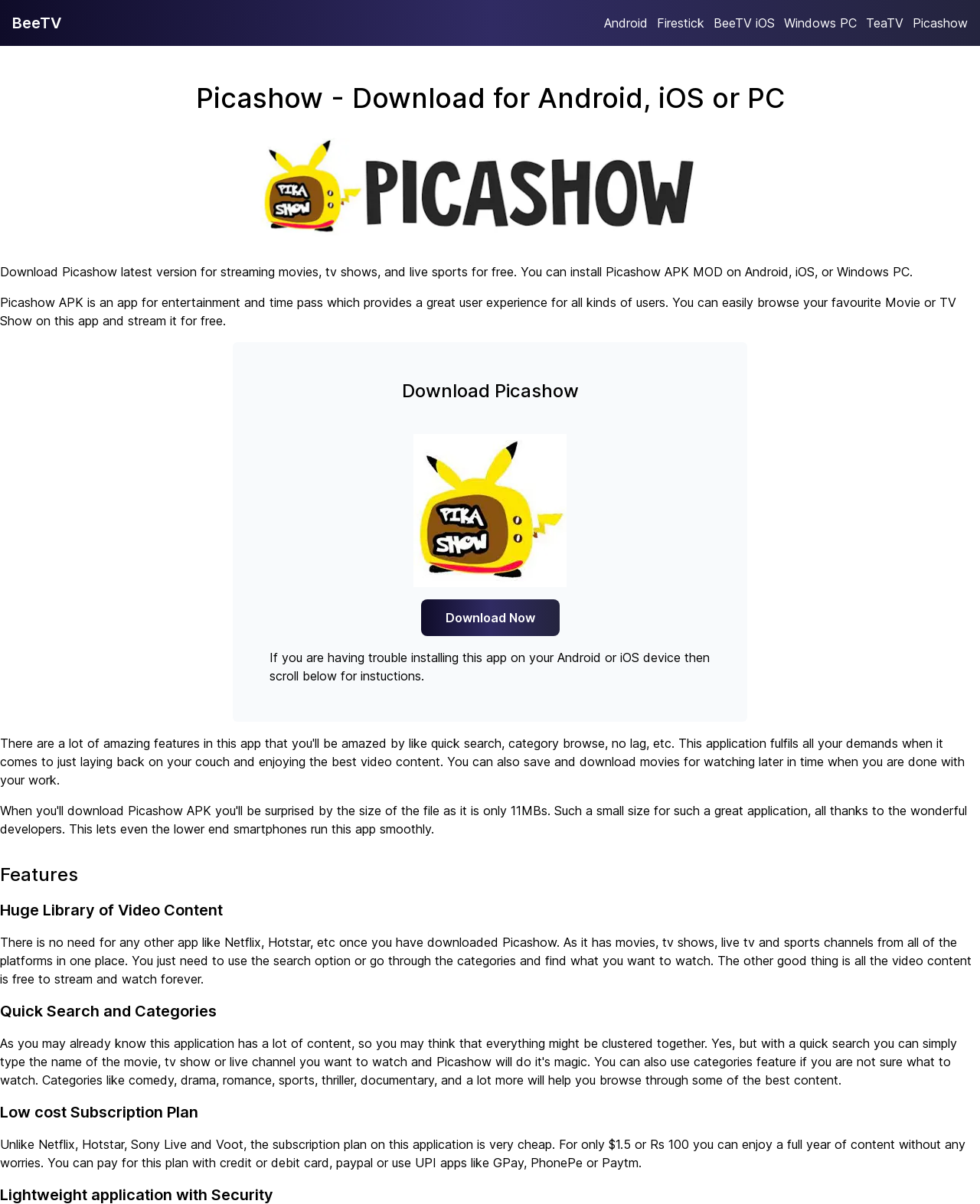Give a detailed explanation of the elements present on the webpage.

The webpage is about Picashow, an app for streaming movies, TV shows, and live sports for free. At the top, there is a heading that reads "Picashow - Download for Android, iOS or PC". Below this heading, there are several links to other apps, including BeeTV, Android, Firestick, BeeTV iOS, Windows PC, TeaTV, and Picashow, arranged horizontally across the page.

To the right of these links, there is an image of Picashow for Android. Below this image, there are two paragraphs of text that describe the app and its features. The first paragraph explains that Picashow is an app for entertainment and time pass that provides a great user experience for all kinds of users. The second paragraph mentions that users can easily browse their favorite movies or TV shows on the app and stream them for free.

Below these paragraphs, there is a heading that reads "Download Picashow" and an image of Picashow APK. To the right of the image, there is a "Download Now" link. Below this, there is a paragraph of text that provides instructions for users who are having trouble installing the app on their Android or iOS device.

Further down the page, there are three headings: "Features", "Huge Library of Video Content", and "Quick Search and Categories". Below these headings, there is a paragraph of text that explains the features of Picashow, including its huge library of video content, quick search and categories, and low-cost subscription plan. The text also compares Picashow's subscription plan to those of other popular streaming apps like Netflix, Hotstar, and Voot.